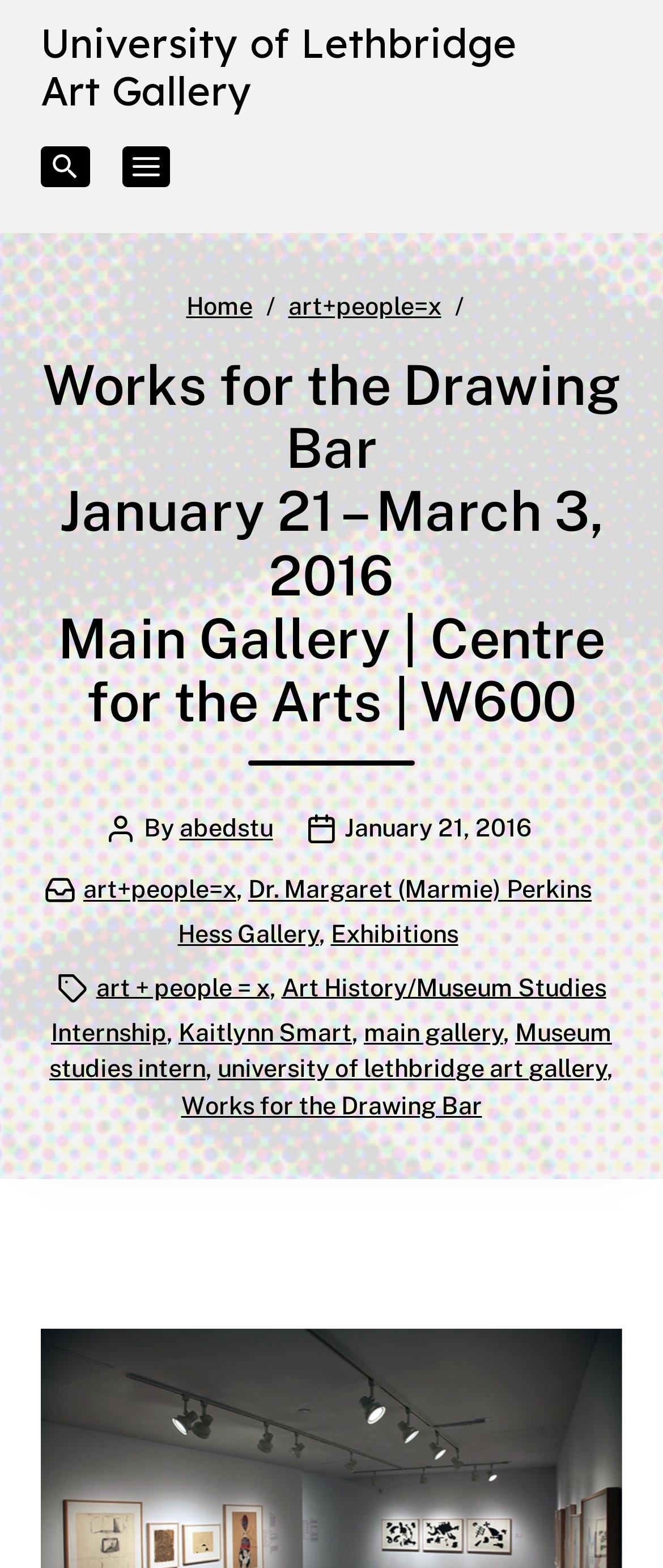Identify the bounding box coordinates of the section to be clicked to complete the task described by the following instruction: "Subscribe to RSS". The coordinates should be four float numbers between 0 and 1, formatted as [left, top, right, bottom].

None